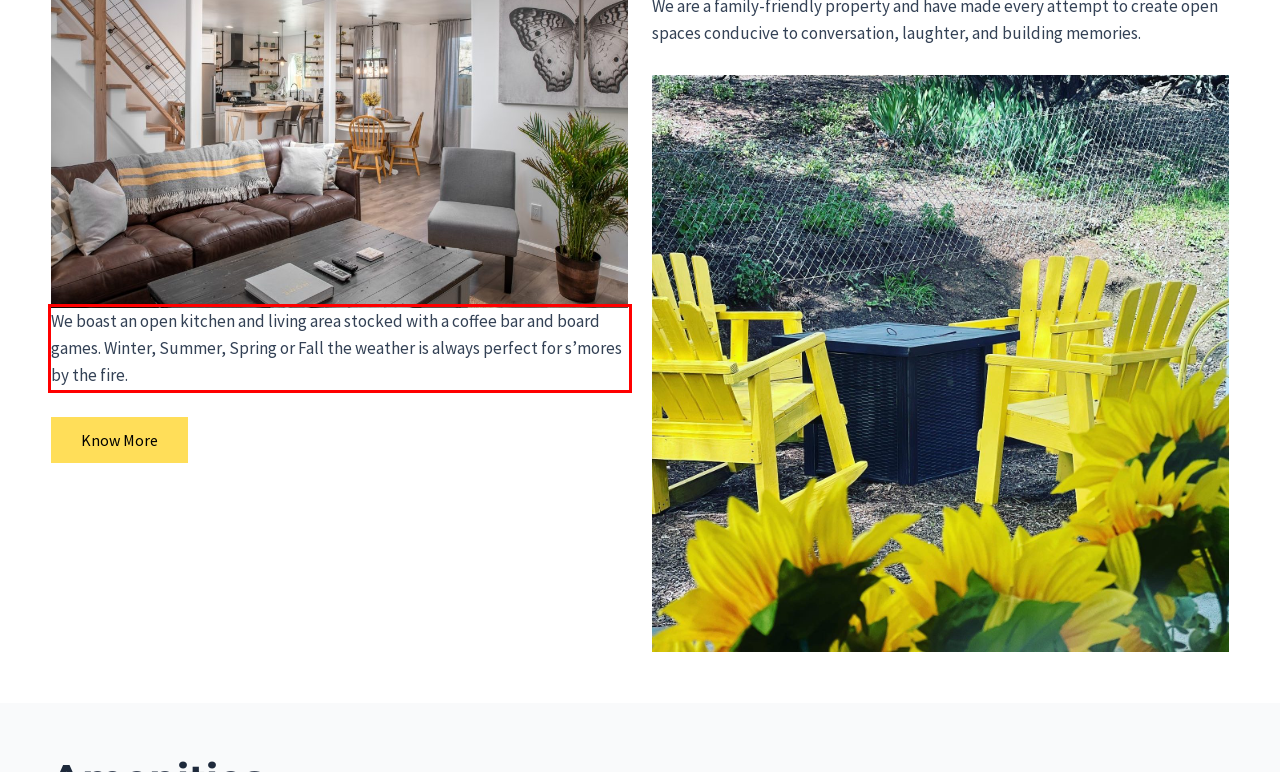Using the provided webpage screenshot, recognize the text content in the area marked by the red bounding box.

We boast an open kitchen and living area stocked with a coffee bar and board games. Winter, Summer, Spring or Fall the weather is always perfect for s’mores by the fire.